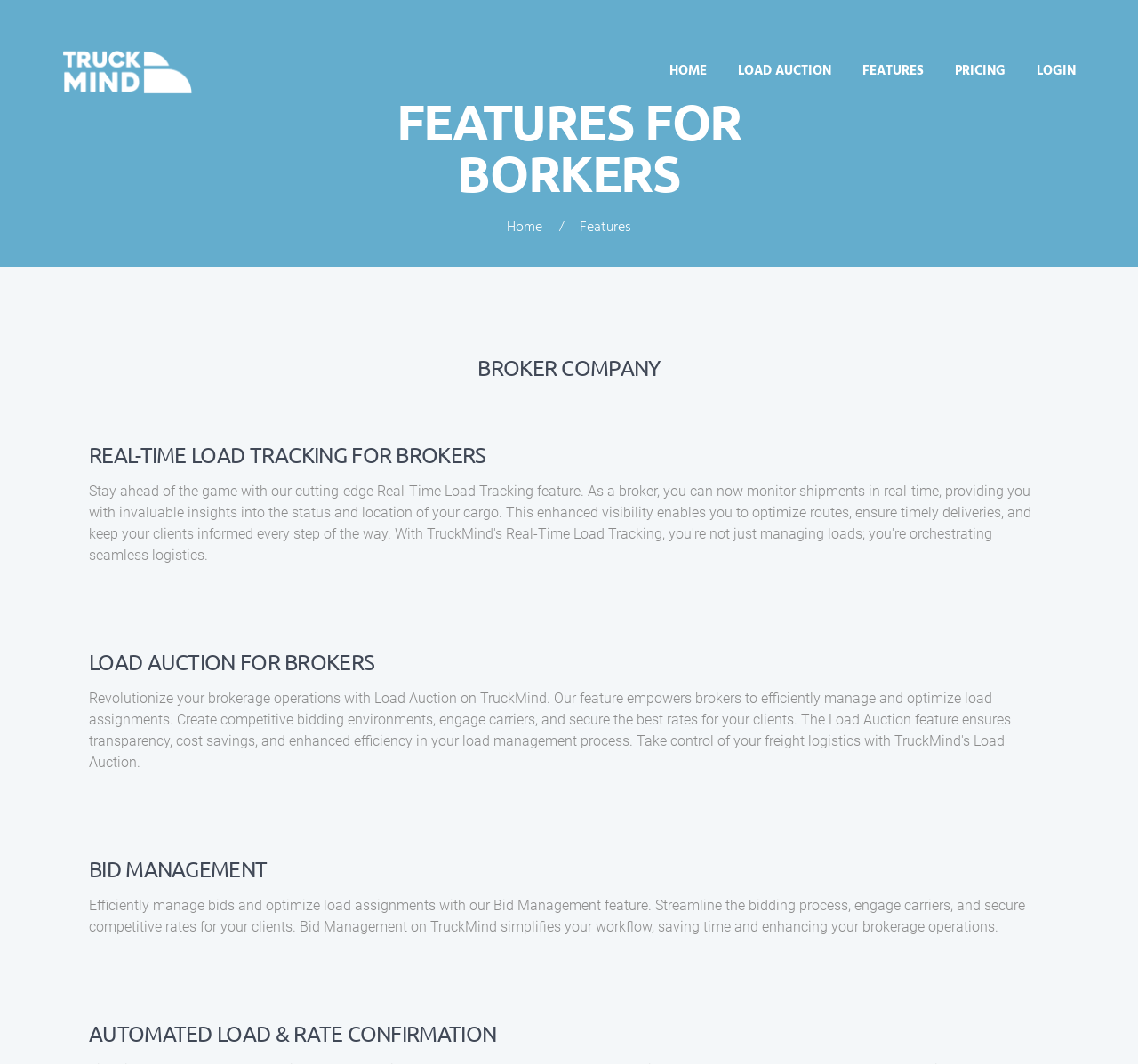Please determine the bounding box coordinates for the element with the description: "Twitter".

None